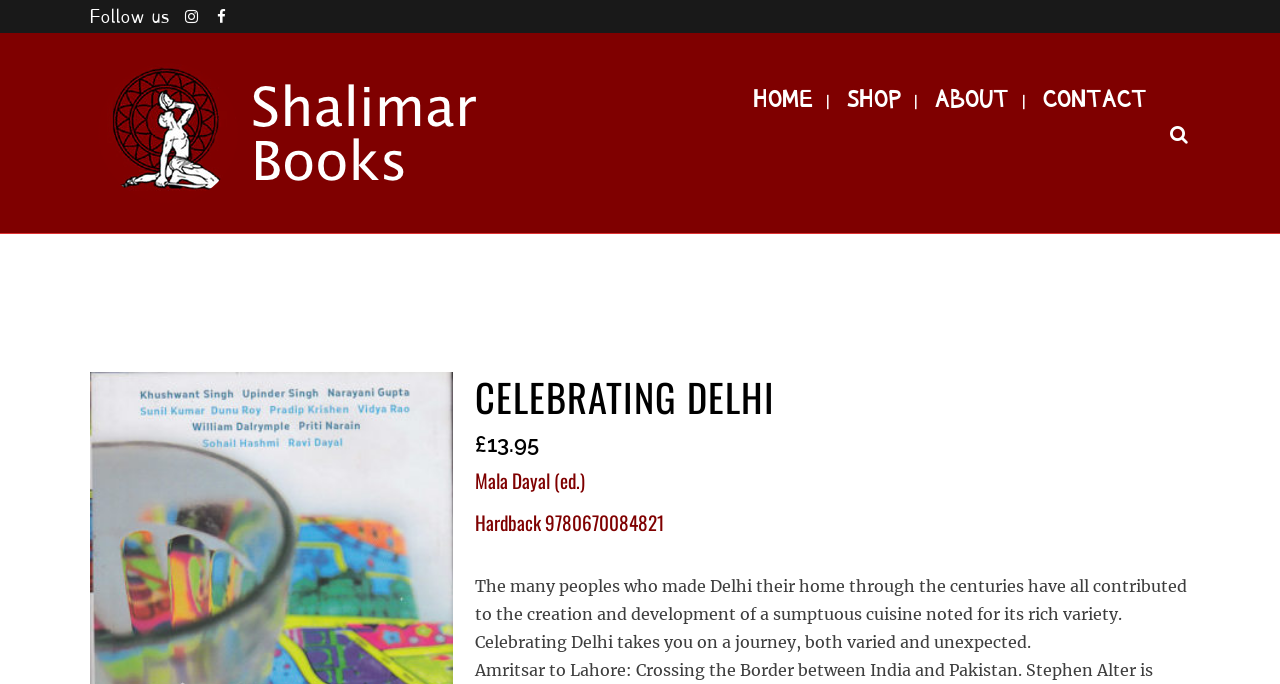Specify the bounding box coordinates (top-left x, top-left y, bottom-right x, bottom-right y) of the UI element in the screenshot that matches this description: name="s" placeholder="Search"

[0.084, 0.022, 0.866, 0.051]